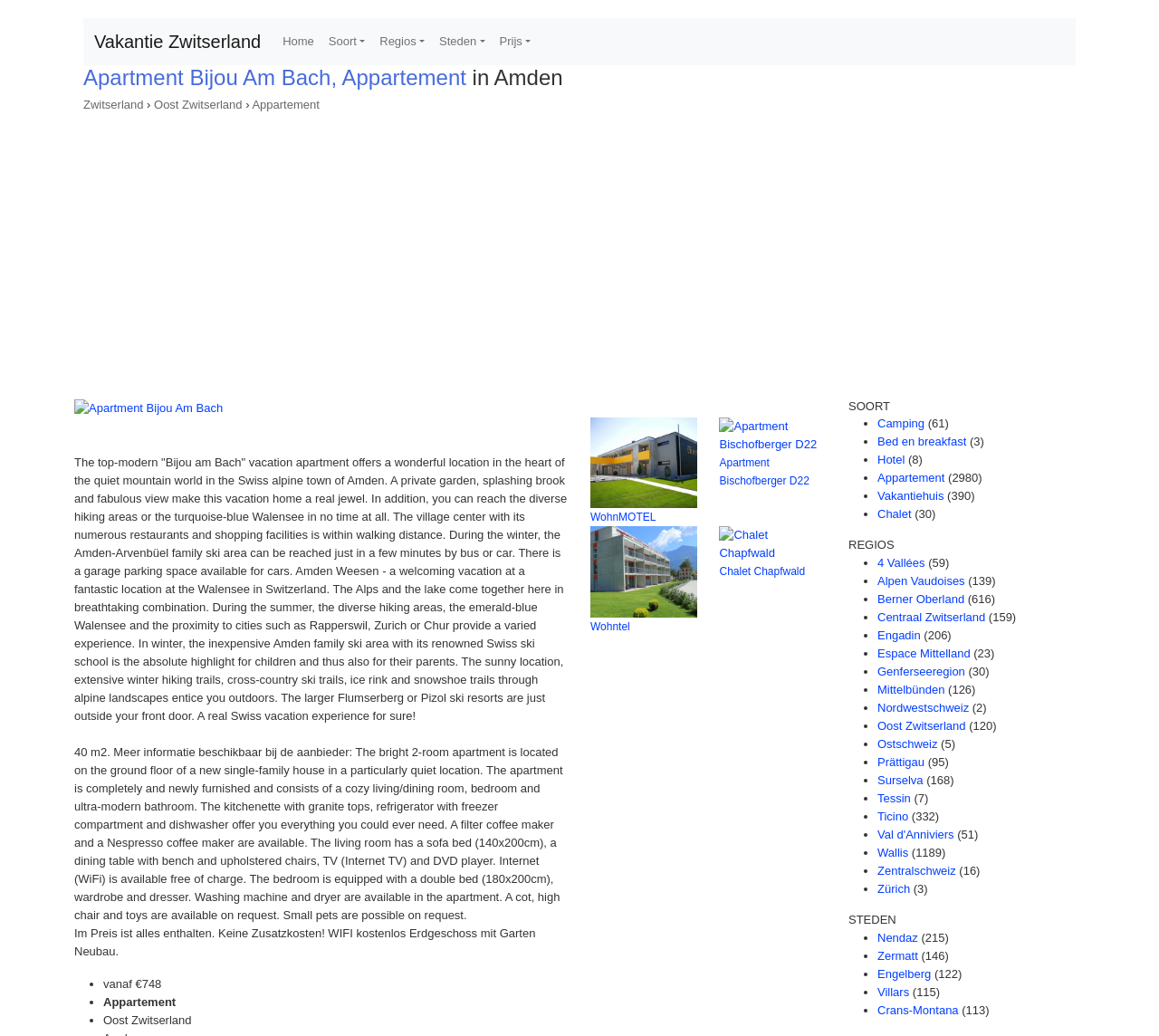Please specify the bounding box coordinates of the element that should be clicked to execute the given instruction: 'Click on the 'Vakantie Zwitserland' link'. Ensure the coordinates are four float numbers between 0 and 1, expressed as [left, top, right, bottom].

[0.081, 0.027, 0.225, 0.053]